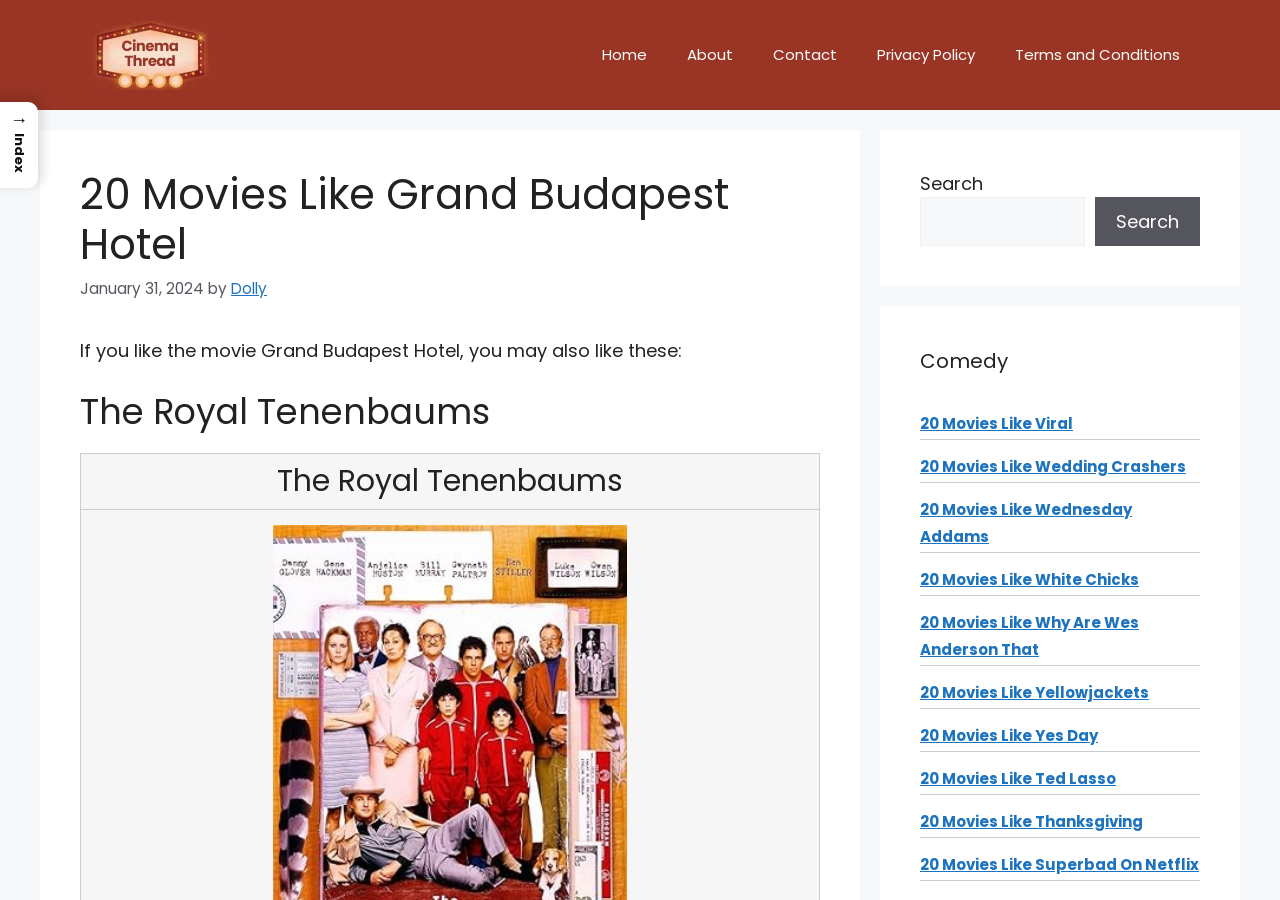Please identify the bounding box coordinates of the area that needs to be clicked to fulfill the following instruction: "read about the movie The Royal Tenenbaums."

[0.062, 0.435, 0.641, 0.482]